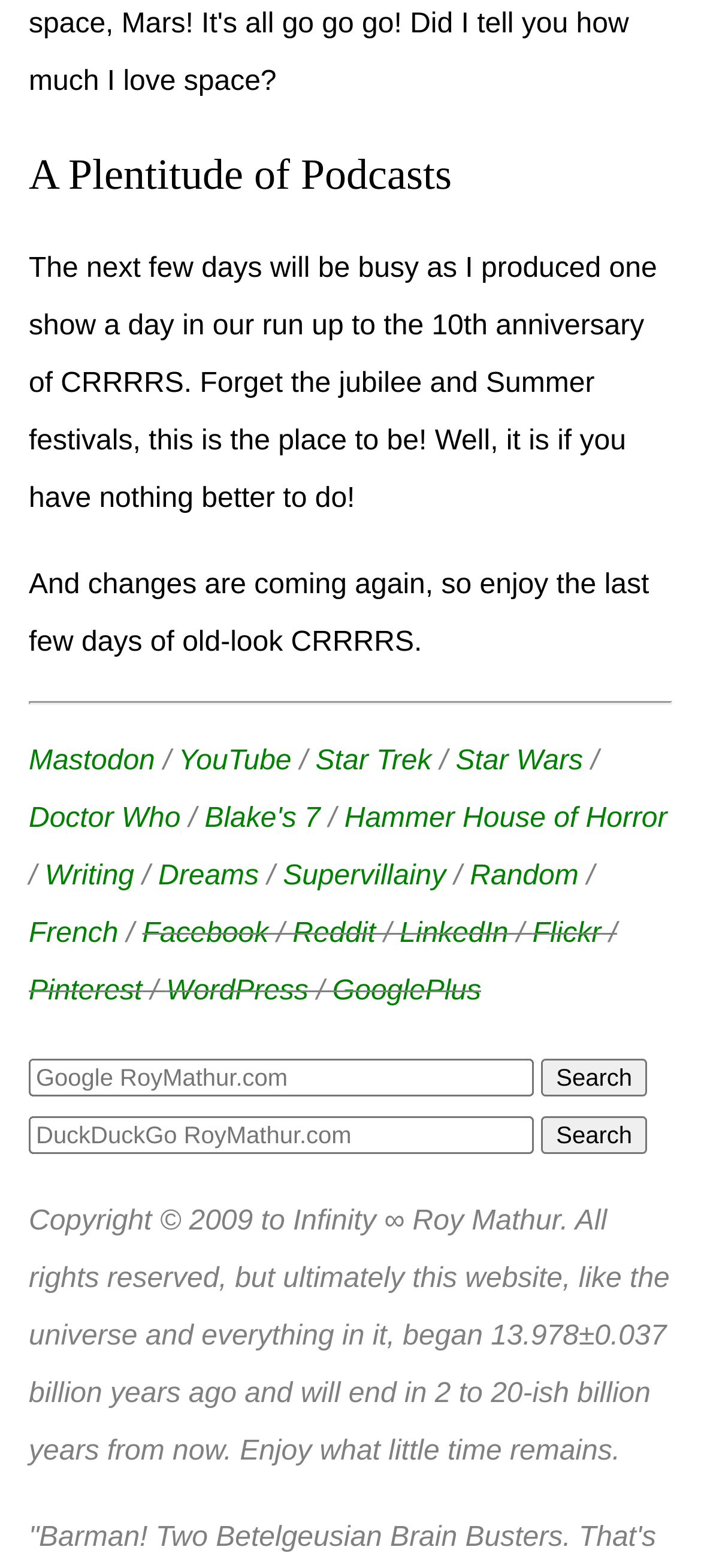Determine the bounding box coordinates of the UI element described below. Use the format (top-left x, top-left y, bottom-right x, bottom-right y) with floating point numbers between 0 and 1: WordPress

[0.237, 0.622, 0.44, 0.641]